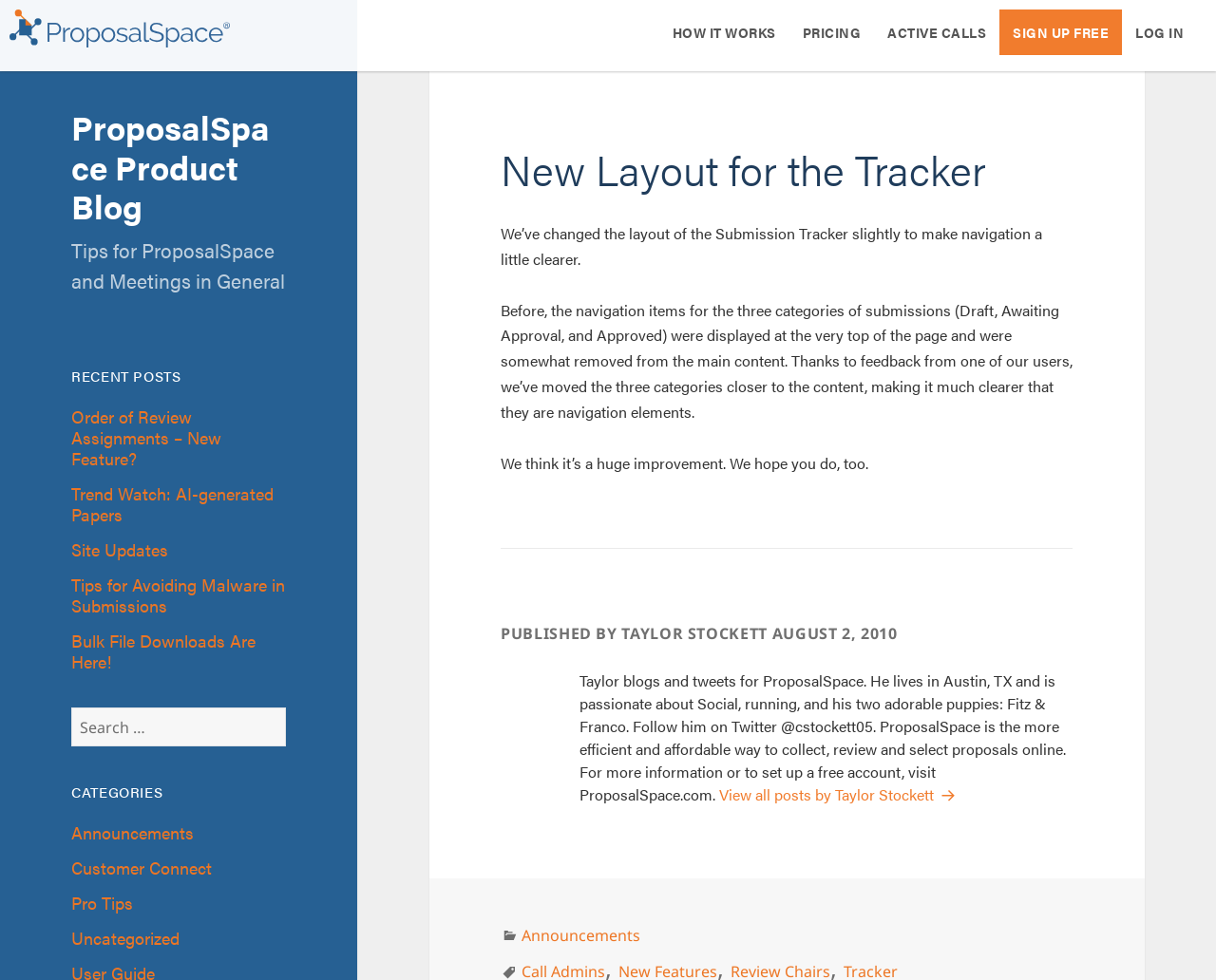Answer the question using only one word or a concise phrase: What is the category of the post 'Order of Review Assignments – New Feature?'?

RECENT POSTS